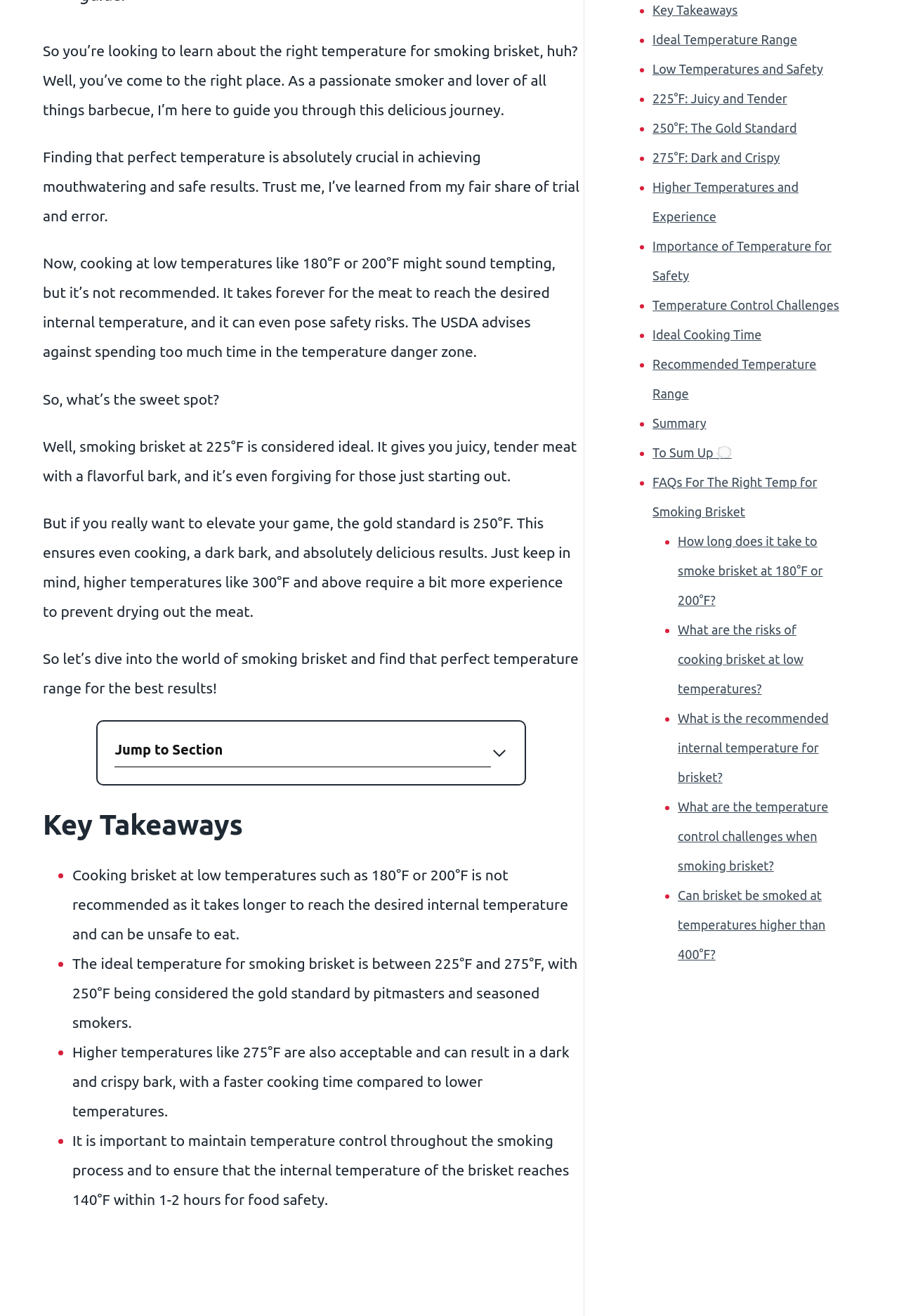Locate the bounding box coordinates for the element described below: "Importance of Temperature for Safety". The coordinates must be four float values between 0 and 1, formatted as [left, top, right, bottom].

[0.128, 0.746, 0.371, 0.757]